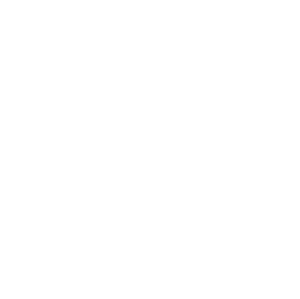Respond concisely with one word or phrase to the following query:
What is the purpose of the wooden handle?

comfortable and firm grip